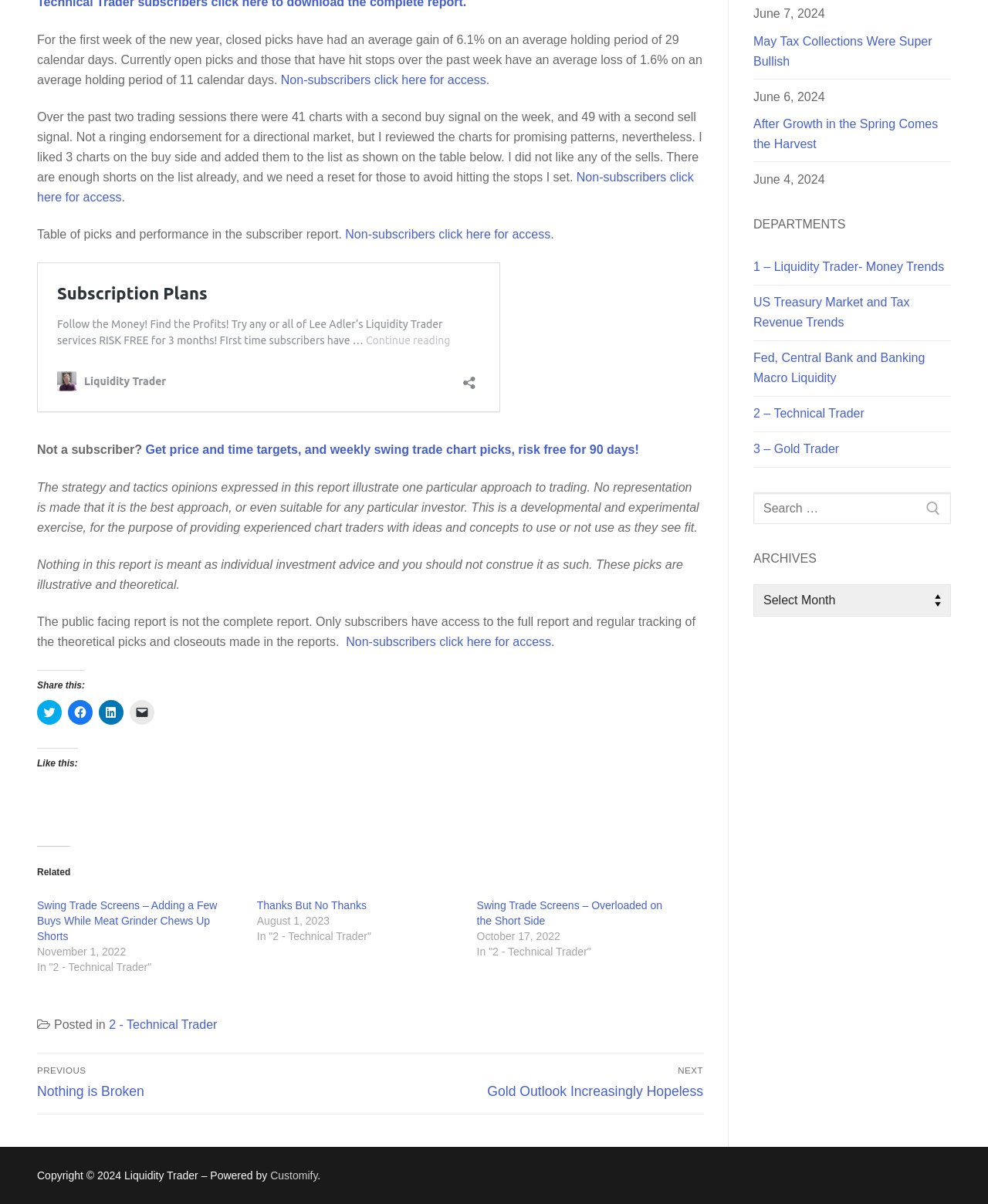Determine the bounding box for the HTML element described here: "parent_node: Search for:". The coordinates should be given as [left, top, right, bottom] with each number being a float between 0 and 1.

[0.927, 0.409, 0.962, 0.436]